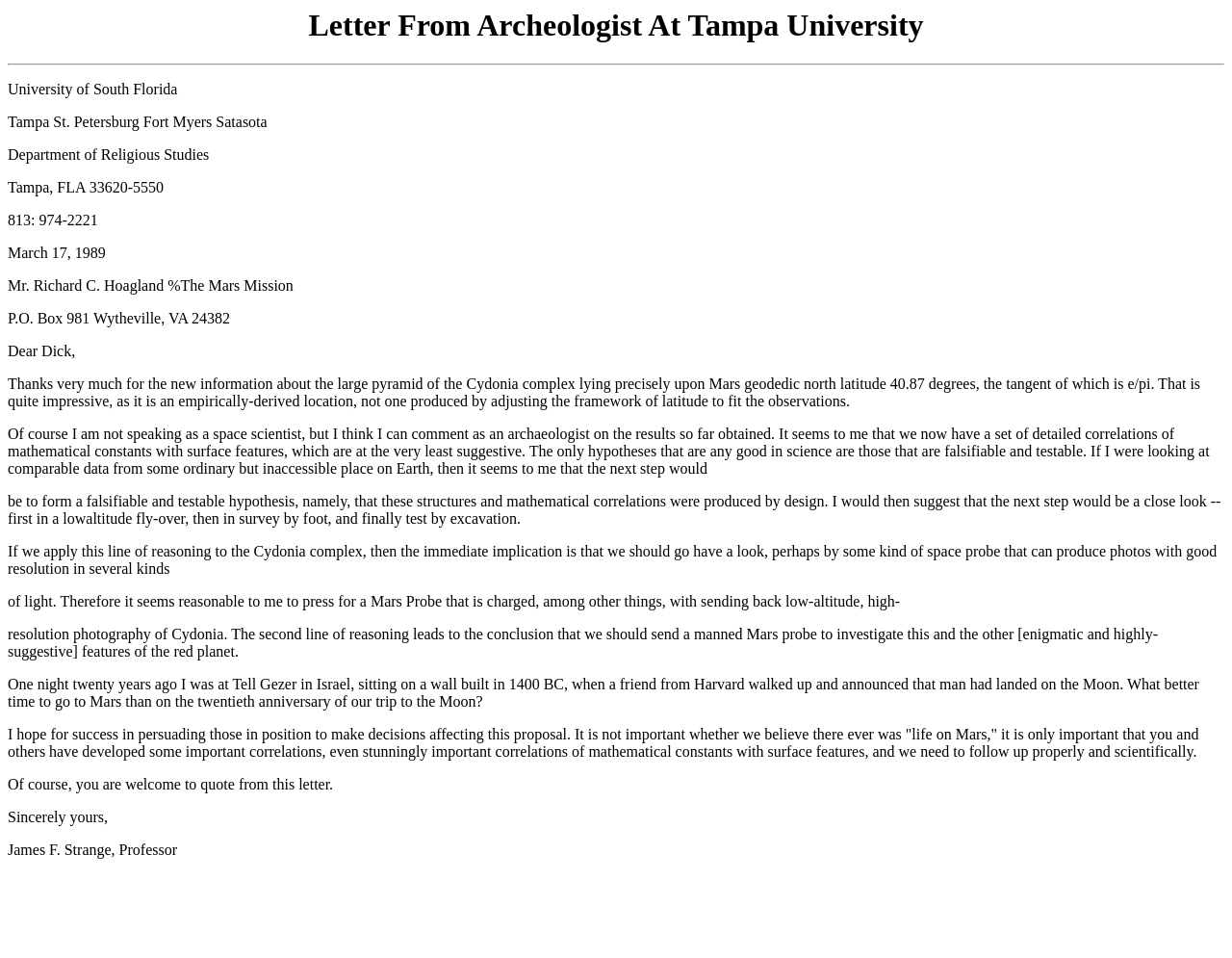What is the author's profession?
Please answer the question with as much detail as possible using the screenshot.

The author's profession can be determined by looking at the last line of the letter, where it says 'Sincerely yours, James F. Strange, Professor'. This indicates that the author, James F. Strange, is a professor.